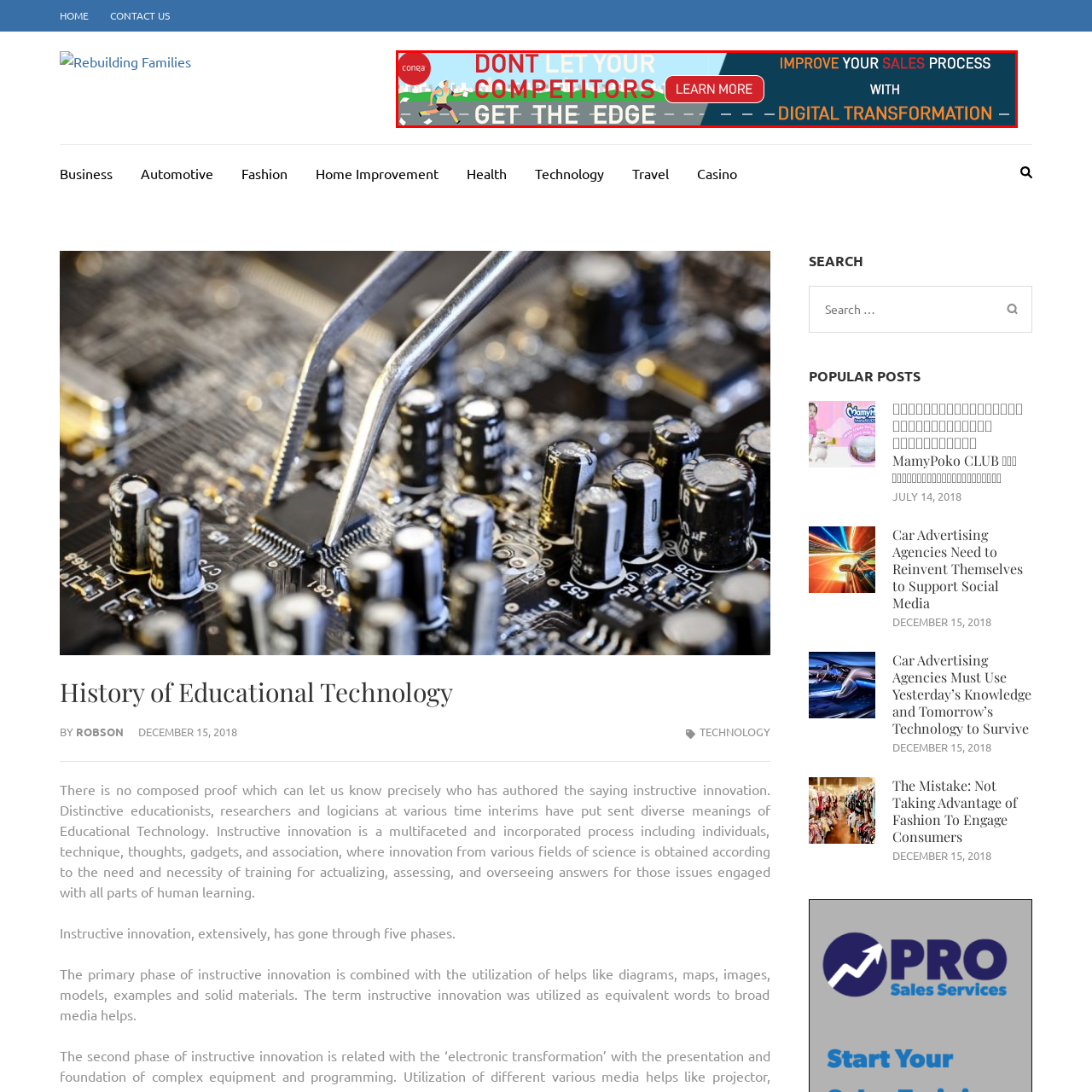View the image inside the red-bordered box and answer the given question using a single word or phrase:
What is the purpose of the promotional banner?

To encourage digital transformation